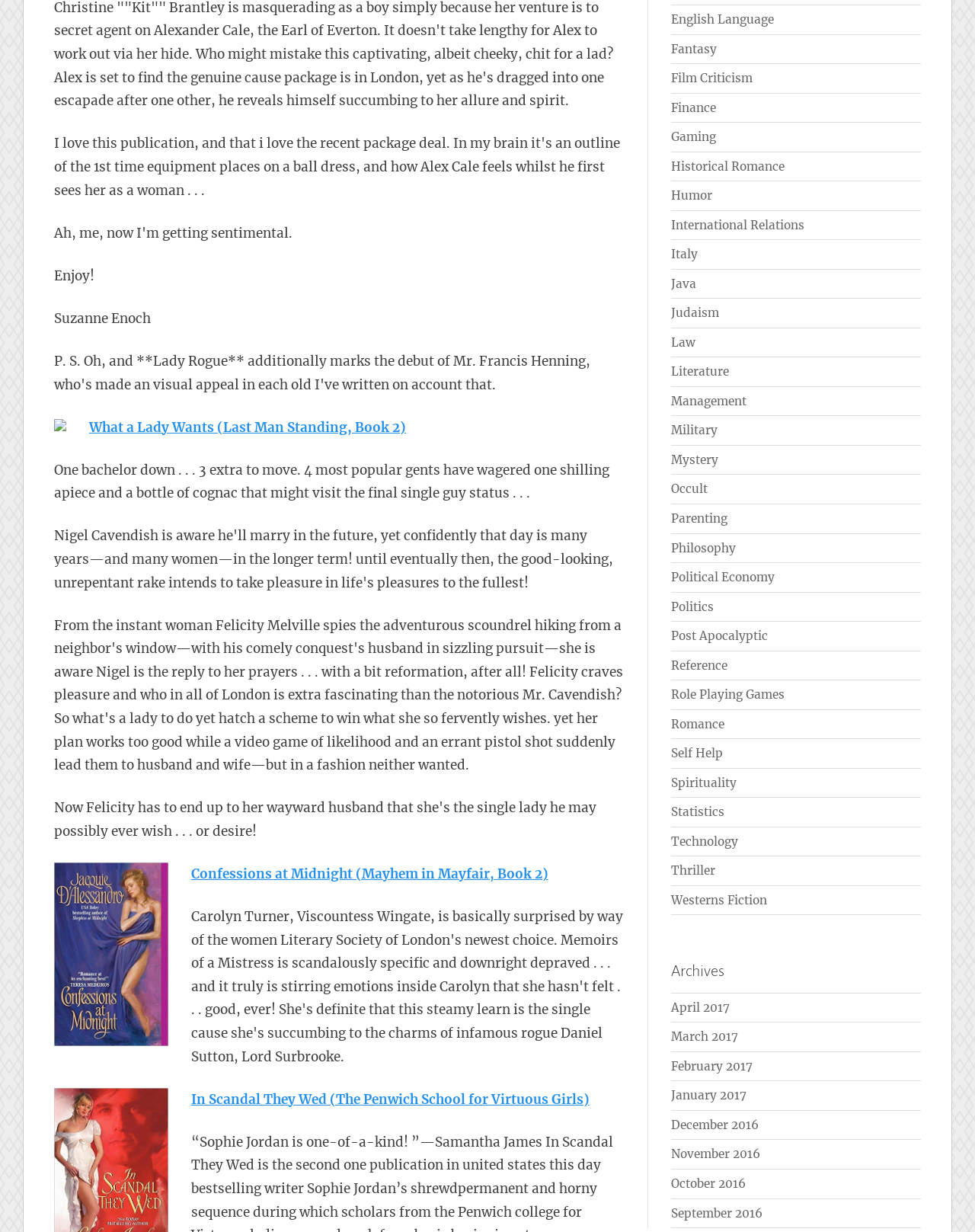Given the webpage screenshot, identify the bounding box of the UI element that matches this description: "Role Playing Games".

[0.688, 0.558, 0.804, 0.57]